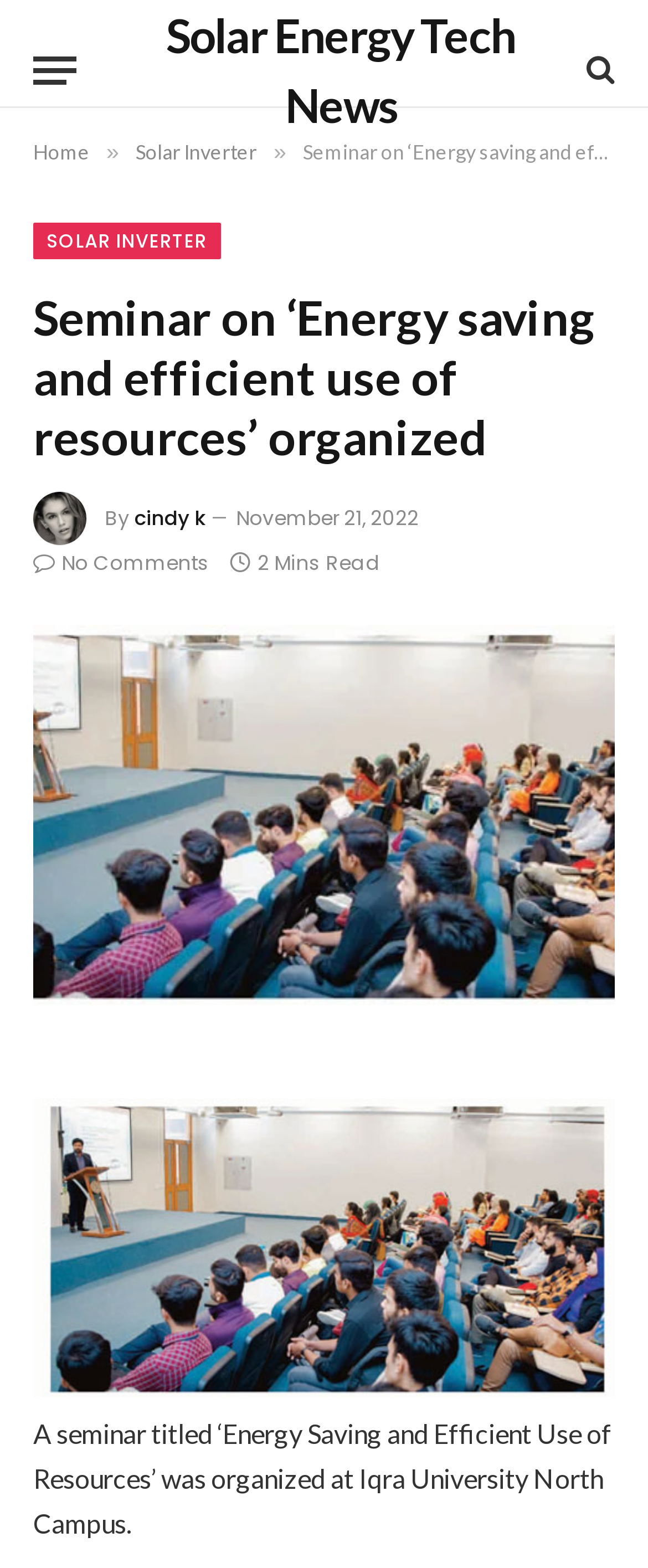Please answer the following question using a single word or phrase: 
What is the topic of the seminar?

Energy saving and efficient use of resources